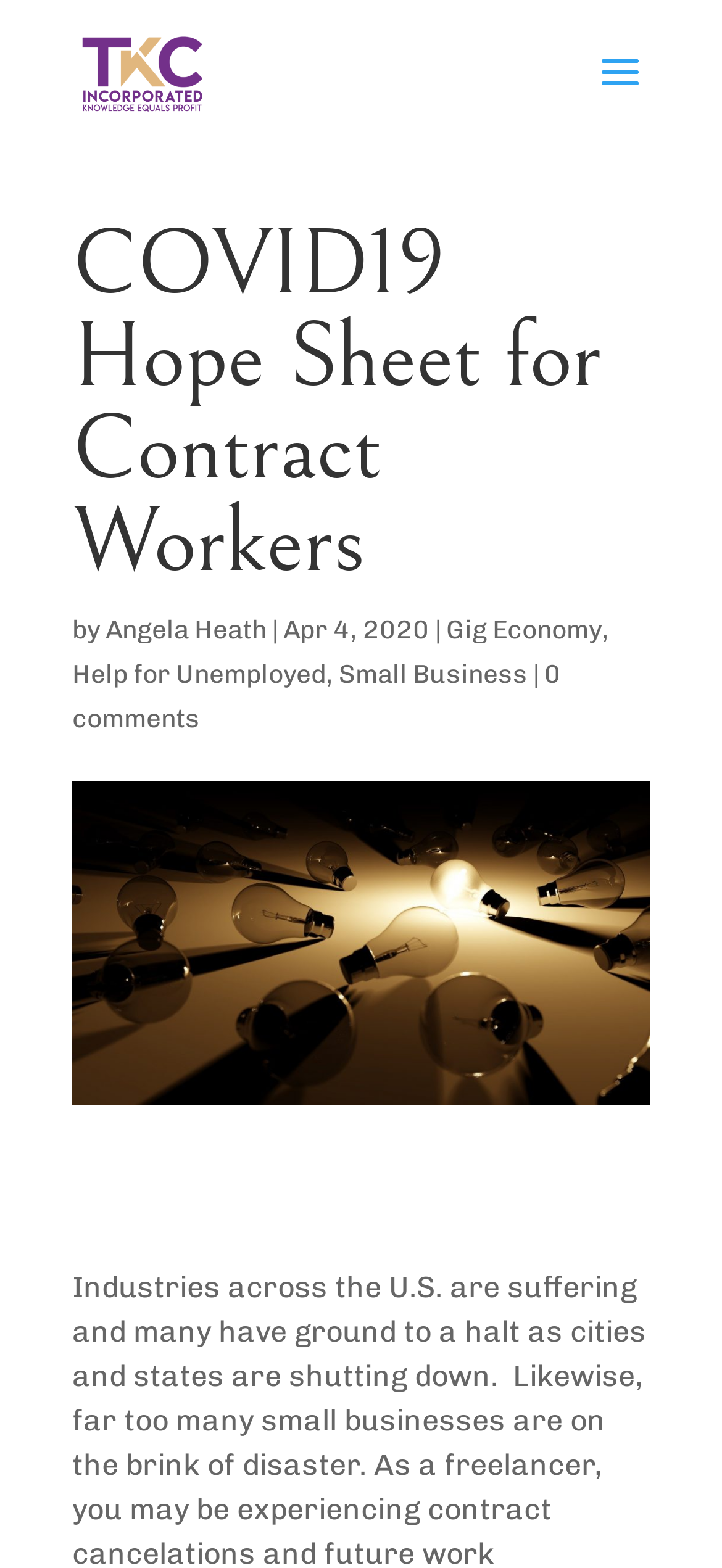Please examine the image and provide a detailed answer to the question: Who is the author of this article?

The author's name is mentioned in the article, specifically in the section where it says 'by Angela Heath'.